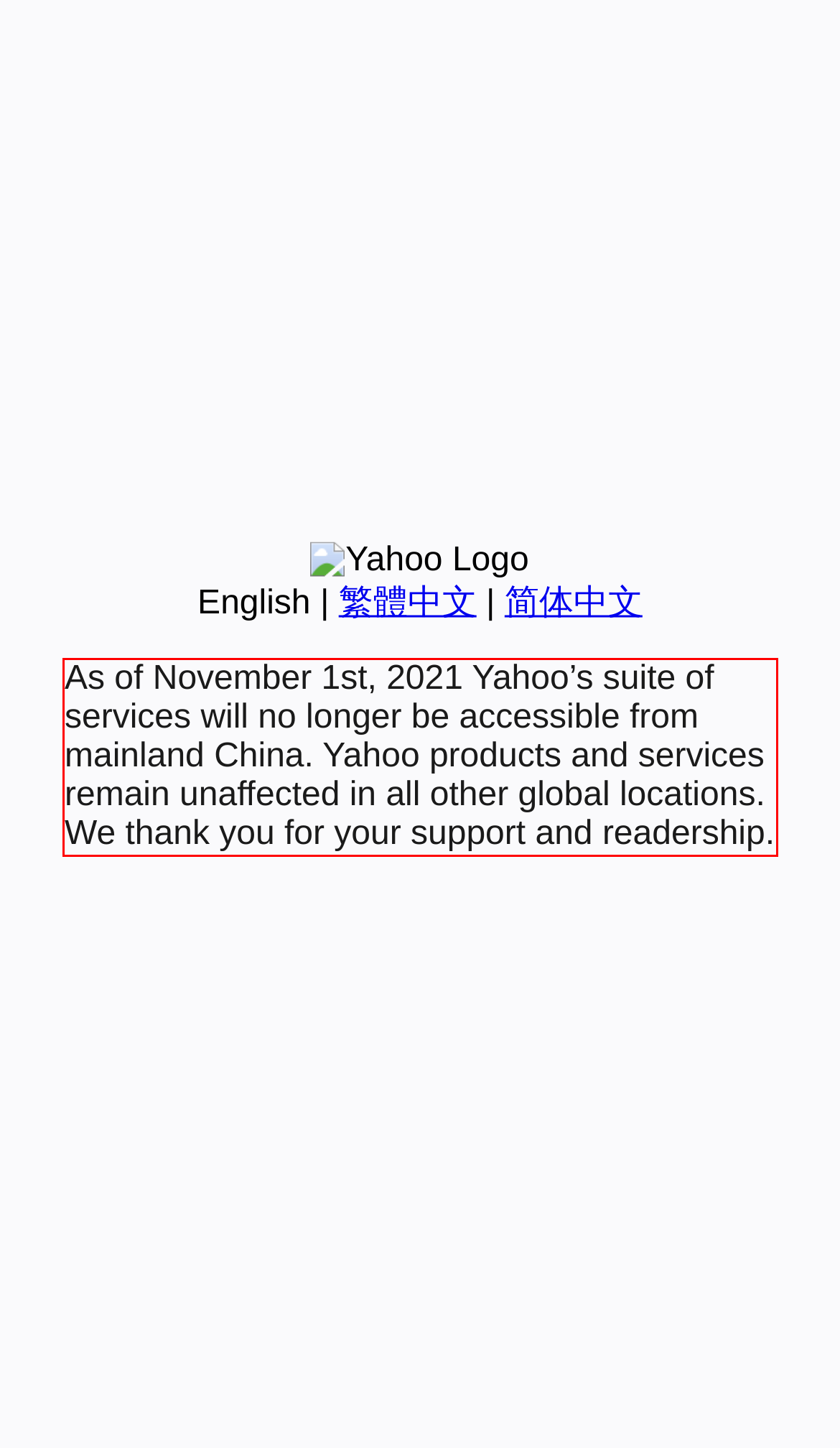Identify the text inside the red bounding box on the provided webpage screenshot by performing OCR.

As of November 1st, 2021 Yahoo’s suite of services will no longer be accessible from mainland China. Yahoo products and services remain unaffected in all other global locations. We thank you for your support and readership.